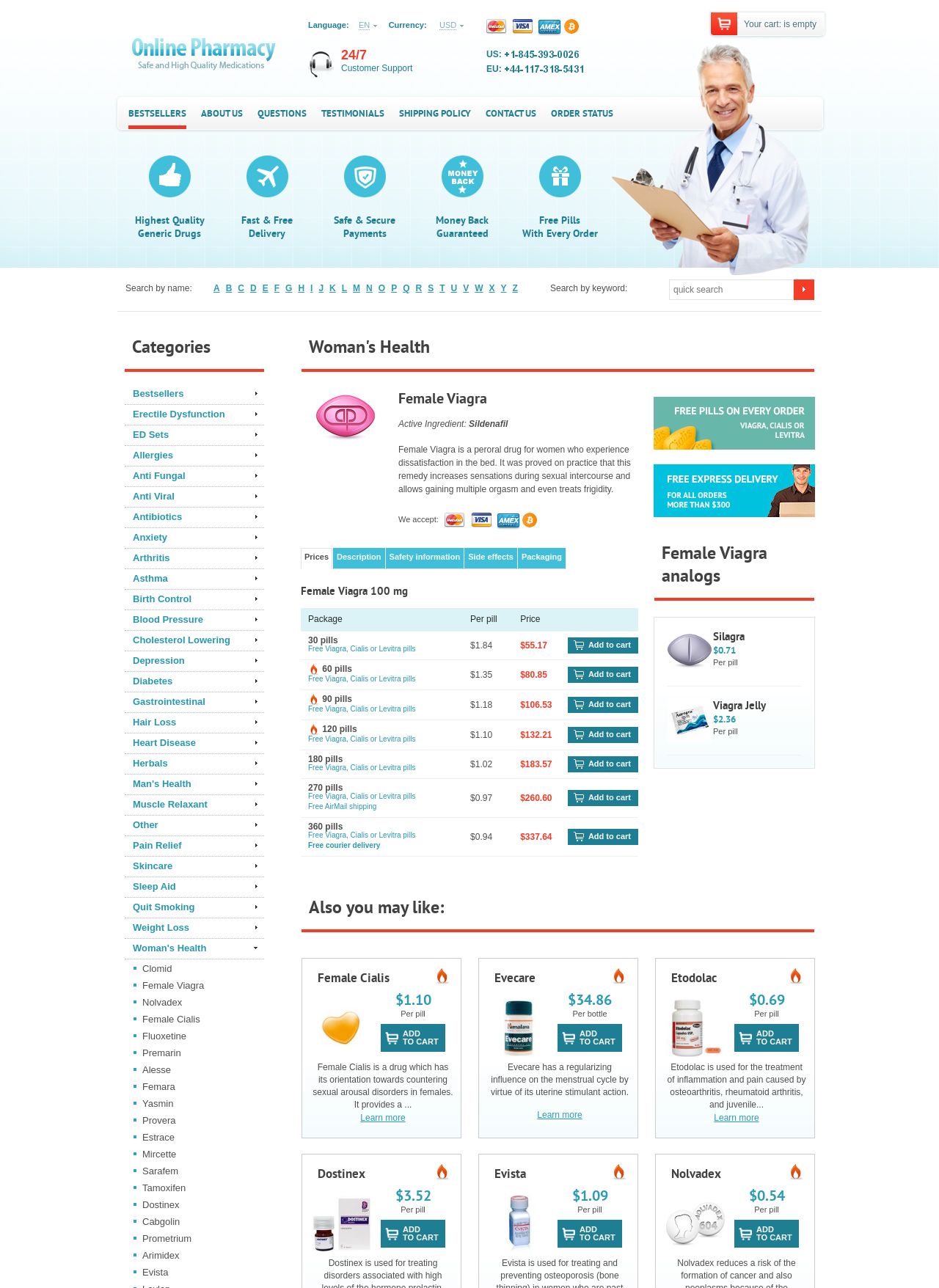Please determine the bounding box coordinates of the element's region to click for the following instruction: "Click on the 'BESTSELLERS' link".

[0.137, 0.076, 0.198, 0.1]